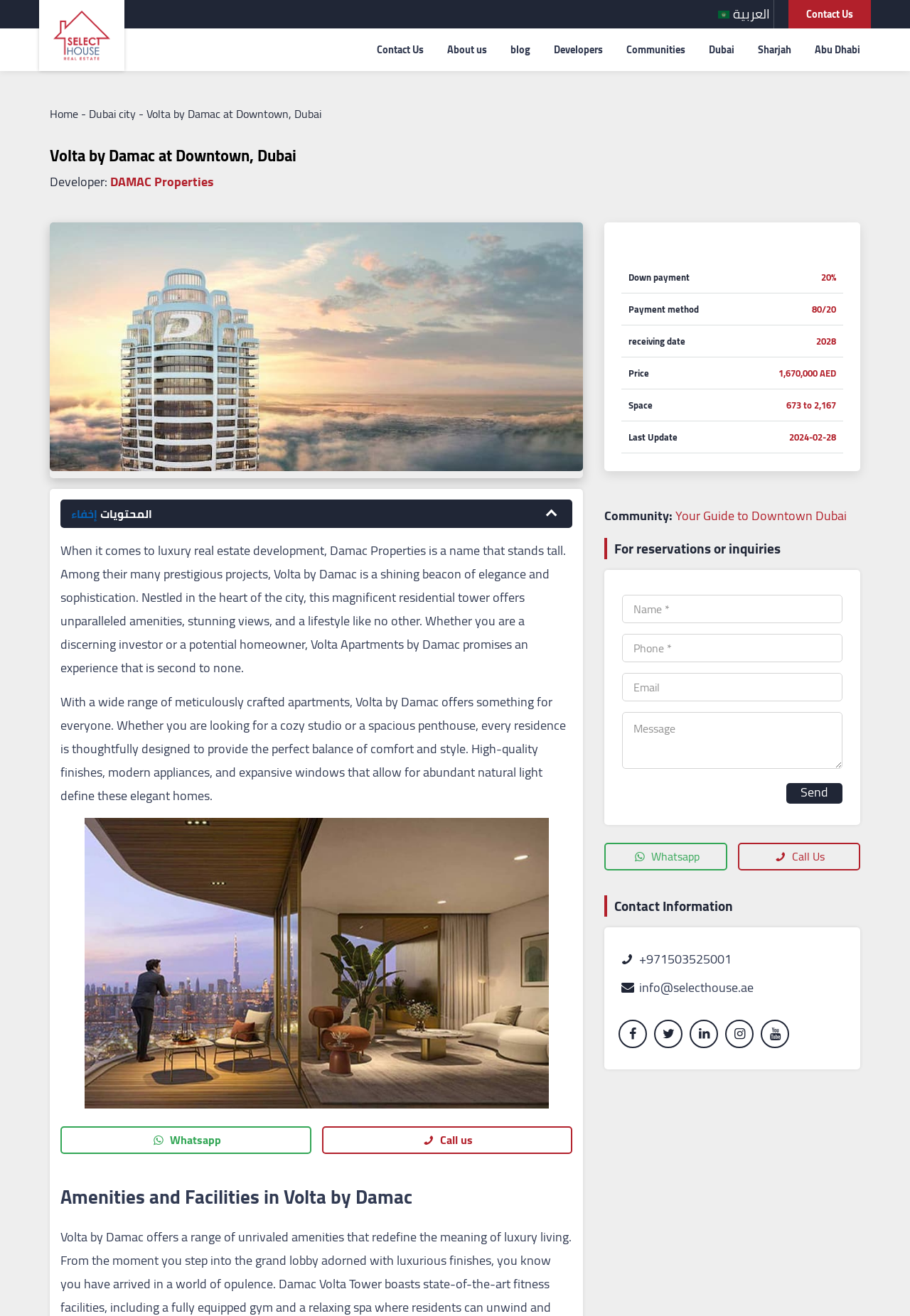Find the bounding box coordinates of the element's region that should be clicked in order to follow the given instruction: "Click Send". The coordinates should consist of four float numbers between 0 and 1, i.e., [left, top, right, bottom].

[0.864, 0.595, 0.926, 0.61]